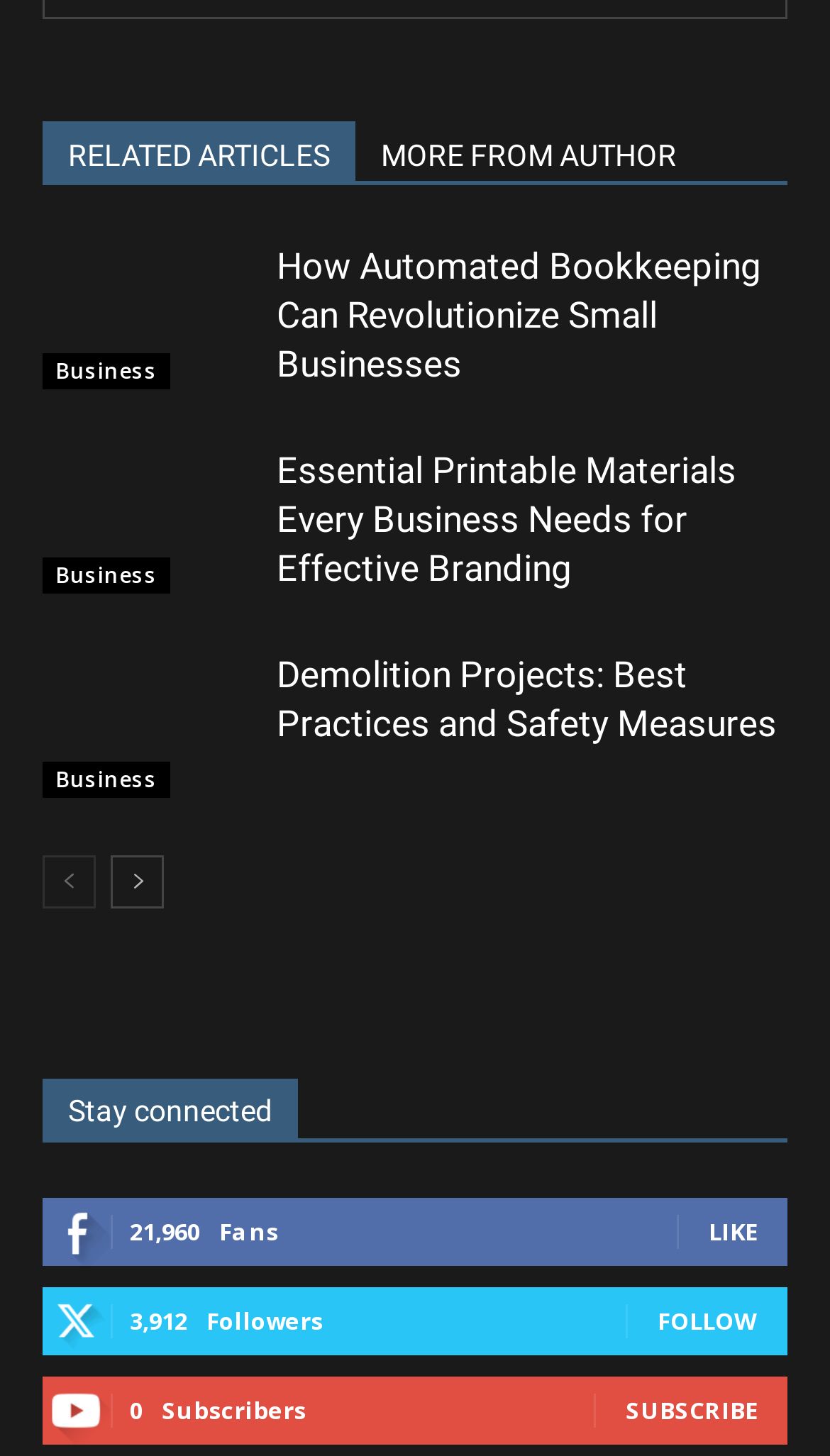From the element description MORE FROM AUTHOR, predict the bounding box coordinates of the UI element. The coordinates must be specified in the format (top-left x, top-left y, bottom-right x, bottom-right y) and should be within the 0 to 1 range.

[0.428, 0.083, 0.846, 0.124]